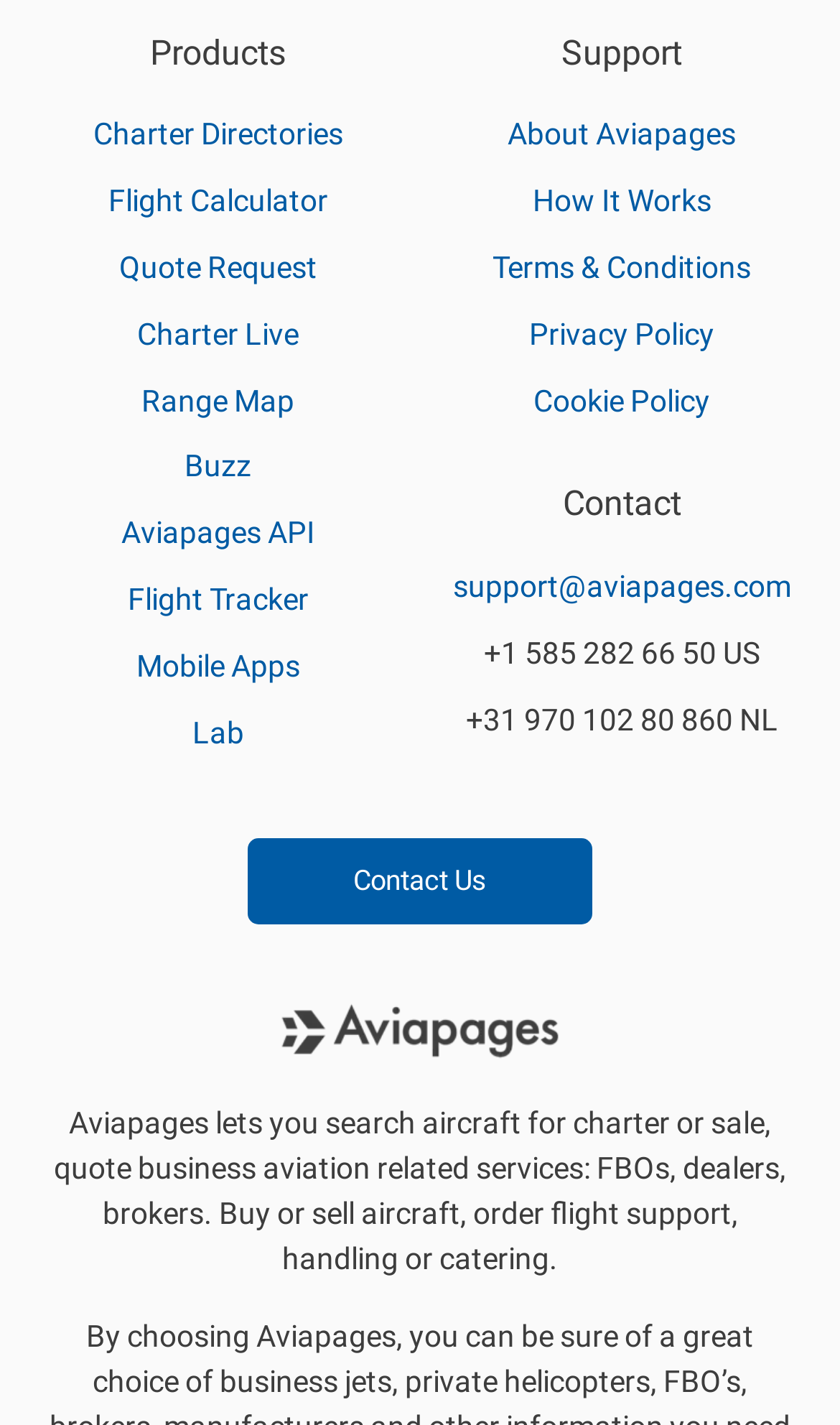Provide a short answer to the following question with just one word or phrase: How many links are available under the 'Products' section?

7